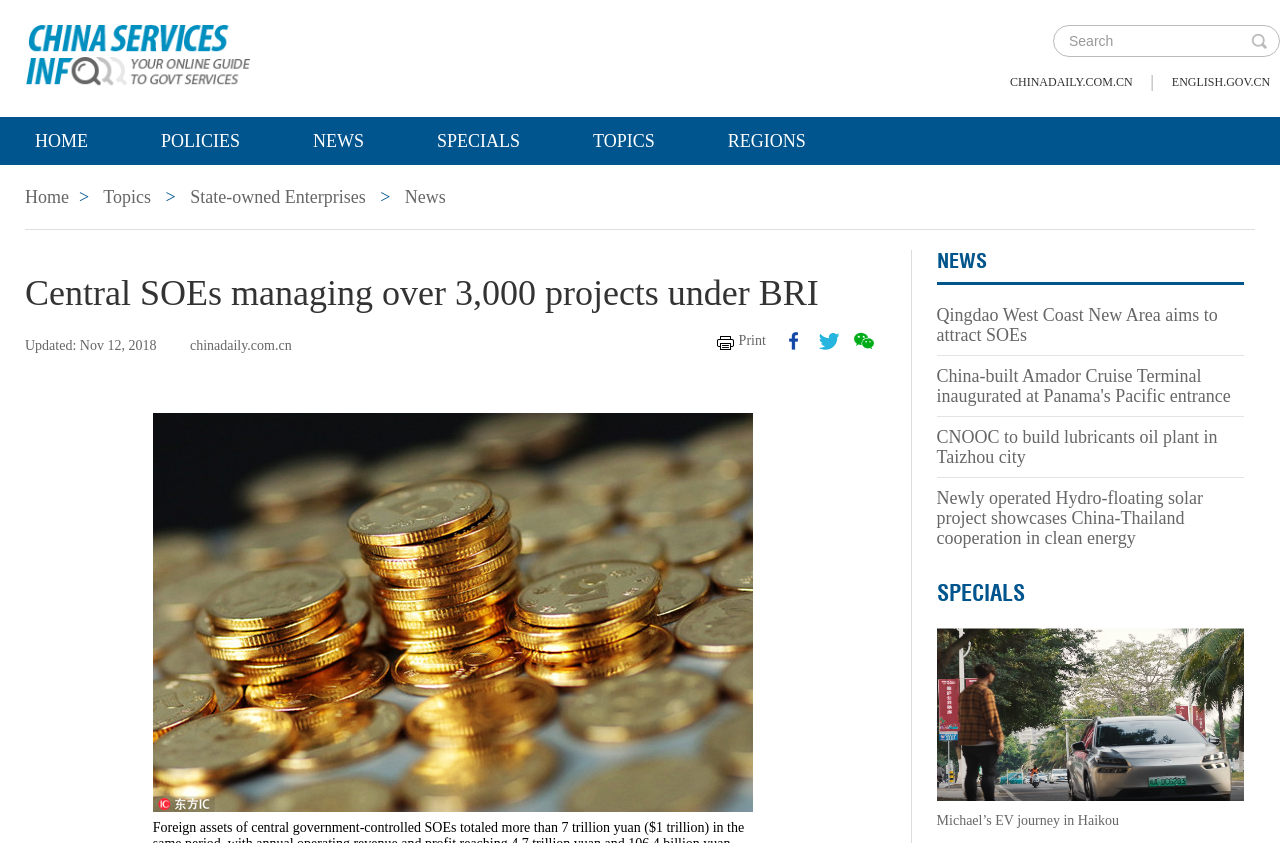Find the UI element described as: "Michael’s EV journey in Haikou" and predict its bounding box coordinates. Ensure the coordinates are four float numbers between 0 and 1, [left, top, right, bottom].

[0.732, 0.964, 0.874, 0.982]